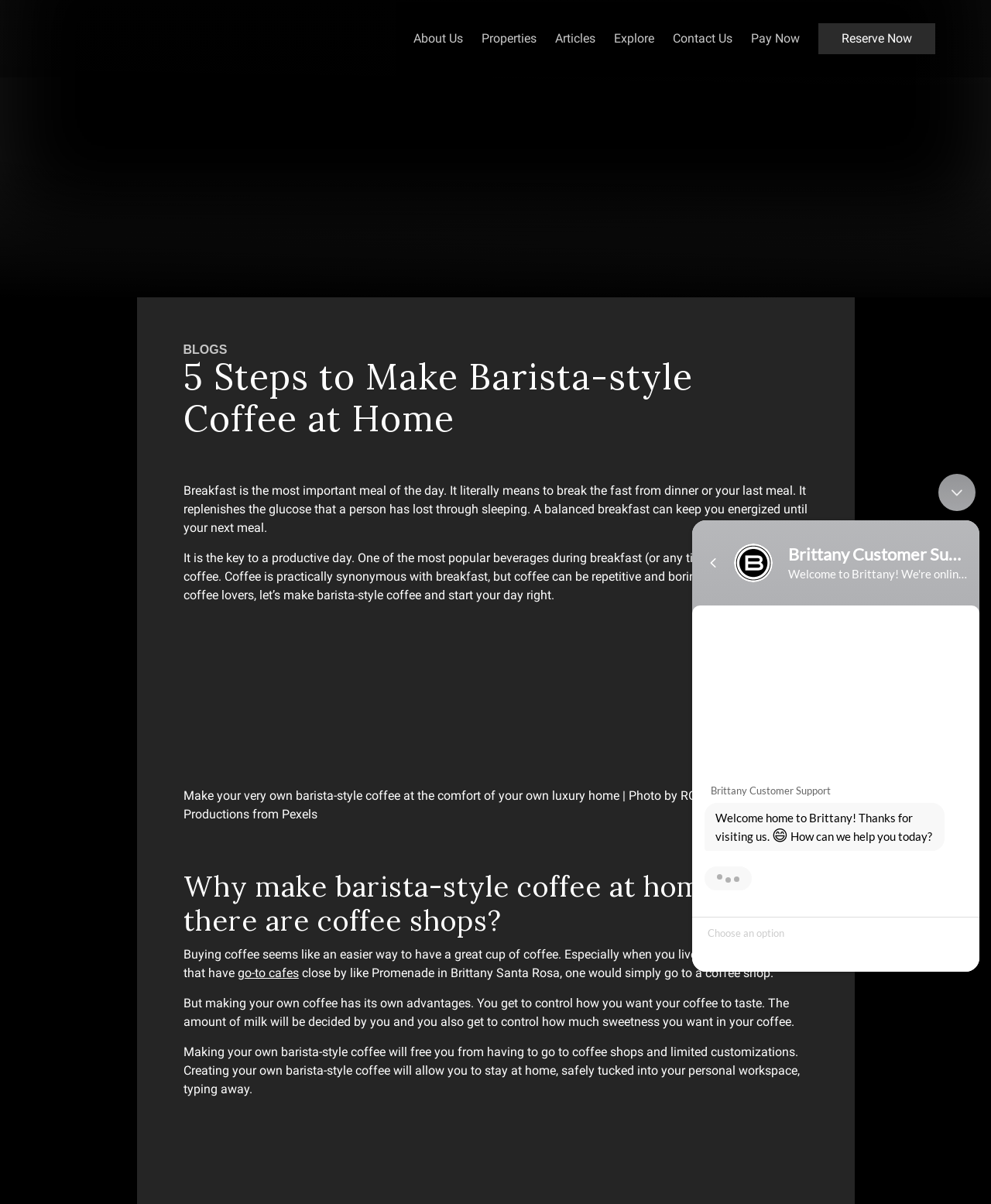Determine the bounding box of the UI component based on this description: "Pay Now". The bounding box coordinates should be four float values between 0 and 1, i.e., [left, top, right, bottom].

[0.758, 0.027, 0.807, 0.037]